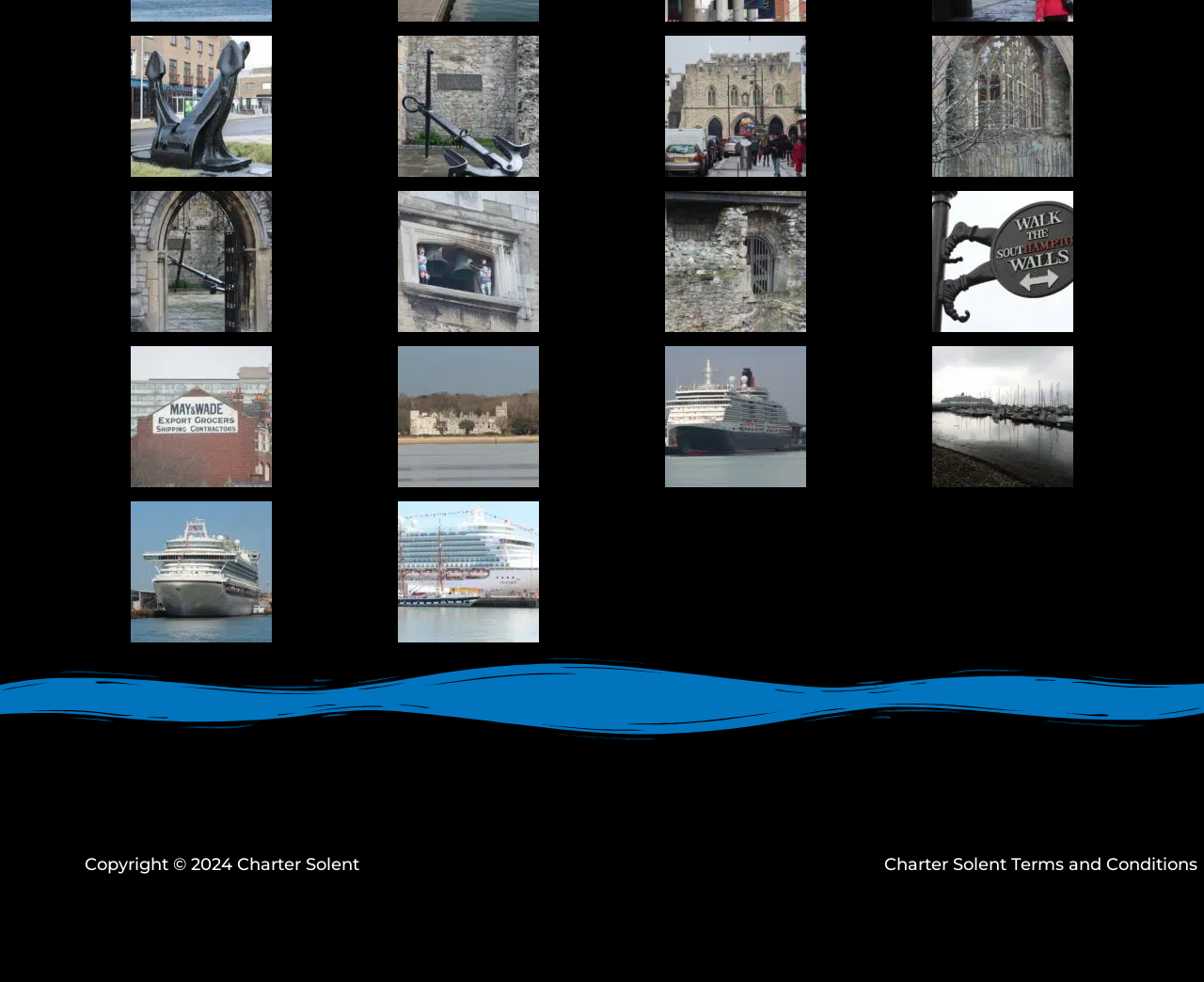Examine the image and give a thorough answer to the following question:
What is the text at the bottom of the webpage?

At the bottom of the webpage, there is a static text element with the content 'Copyright © 2024 Charter Solent', indicating the copyright information.